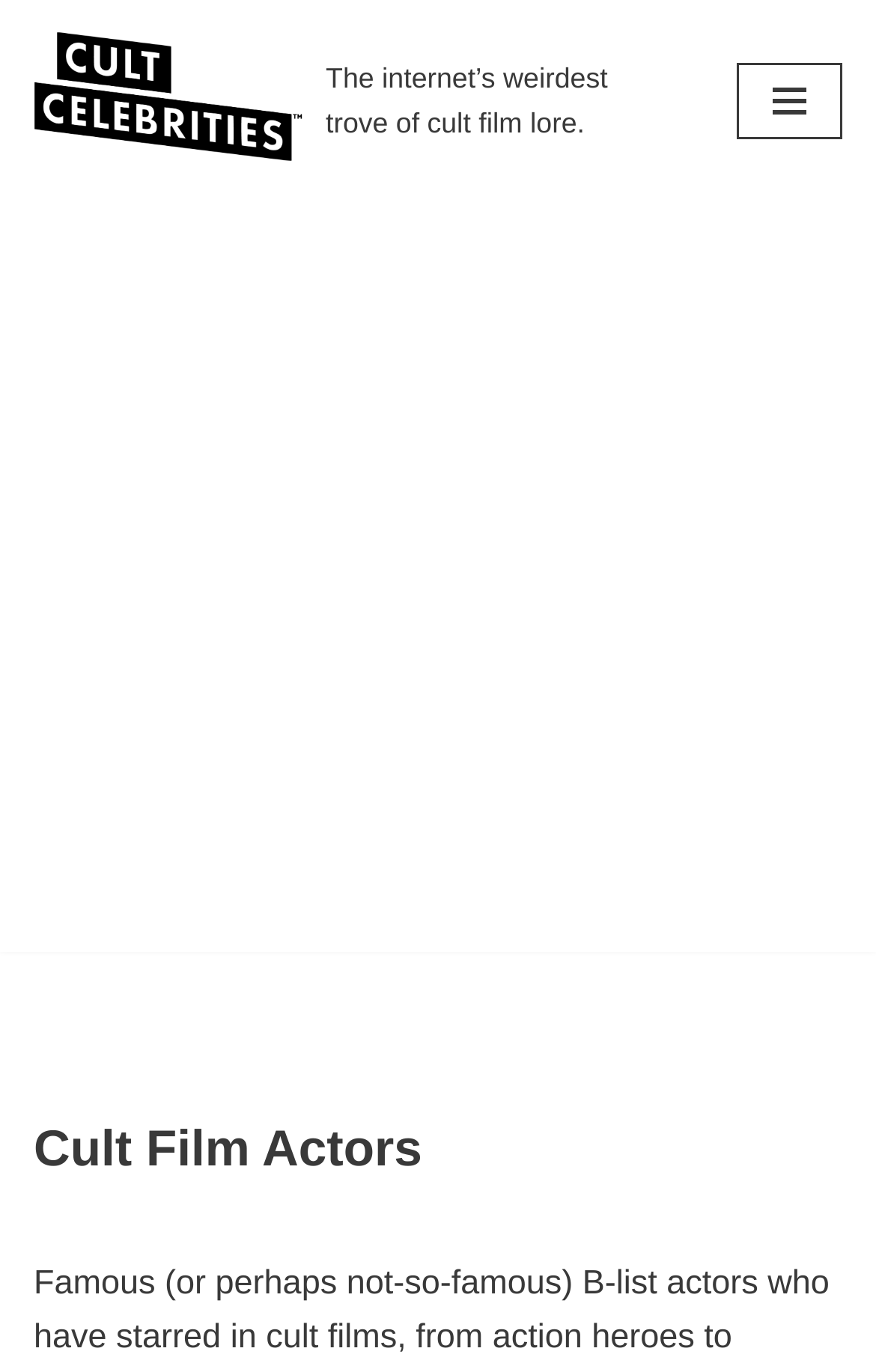Is the navigation menu expanded?
Please answer the question as detailed as possible.

The button labeled 'Navigation Menu' has a property 'expanded' set to False, indicating that the navigation menu is not expanded.